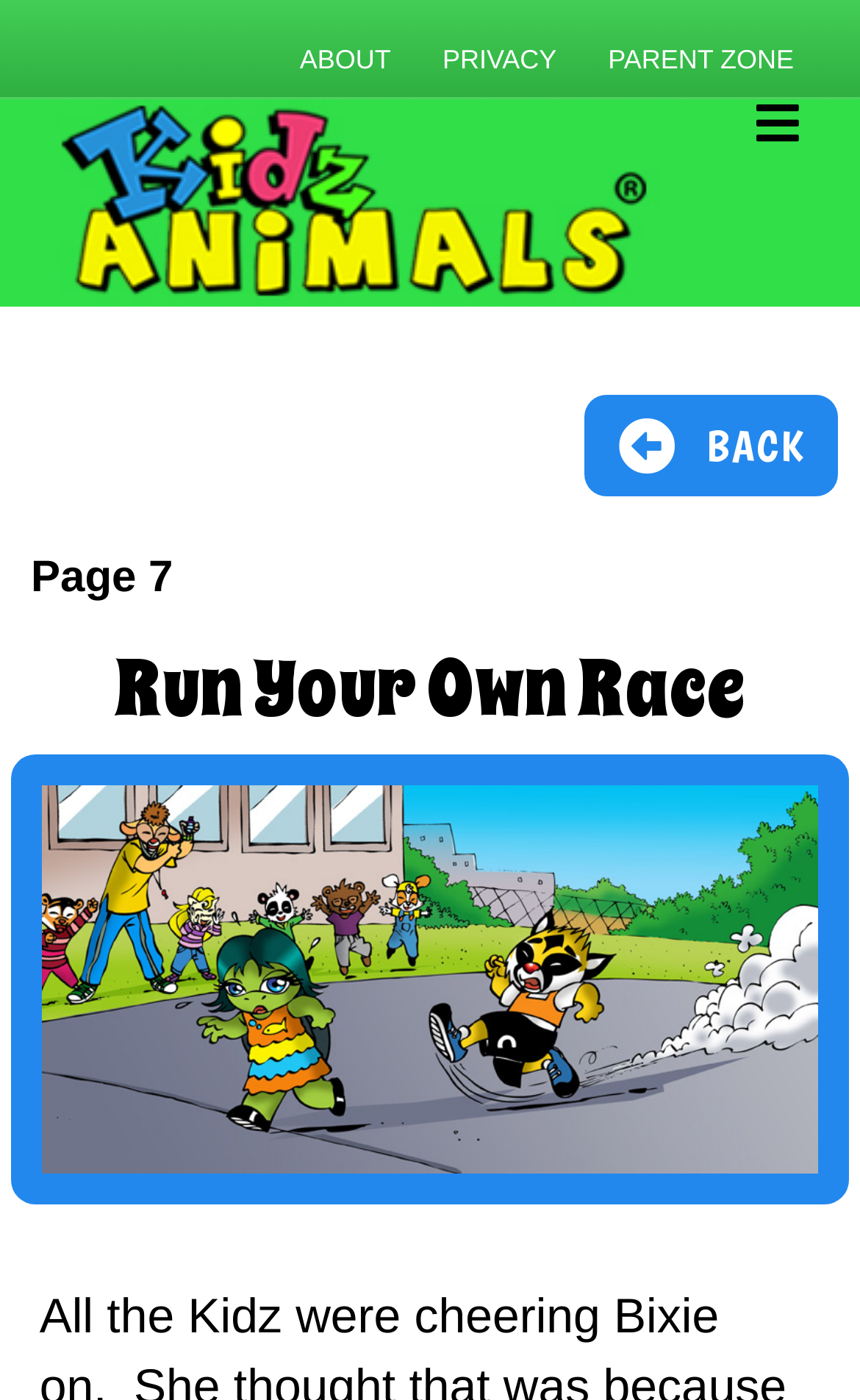Using the elements shown in the image, answer the question comprehensively: How many navigation links are in the top bar menu?

I counted the number of link elements within the navigation element with the description 'Top Bar Menu', which are 'ABOUT', 'PRIVACY', and 'PARENT ZONE'.